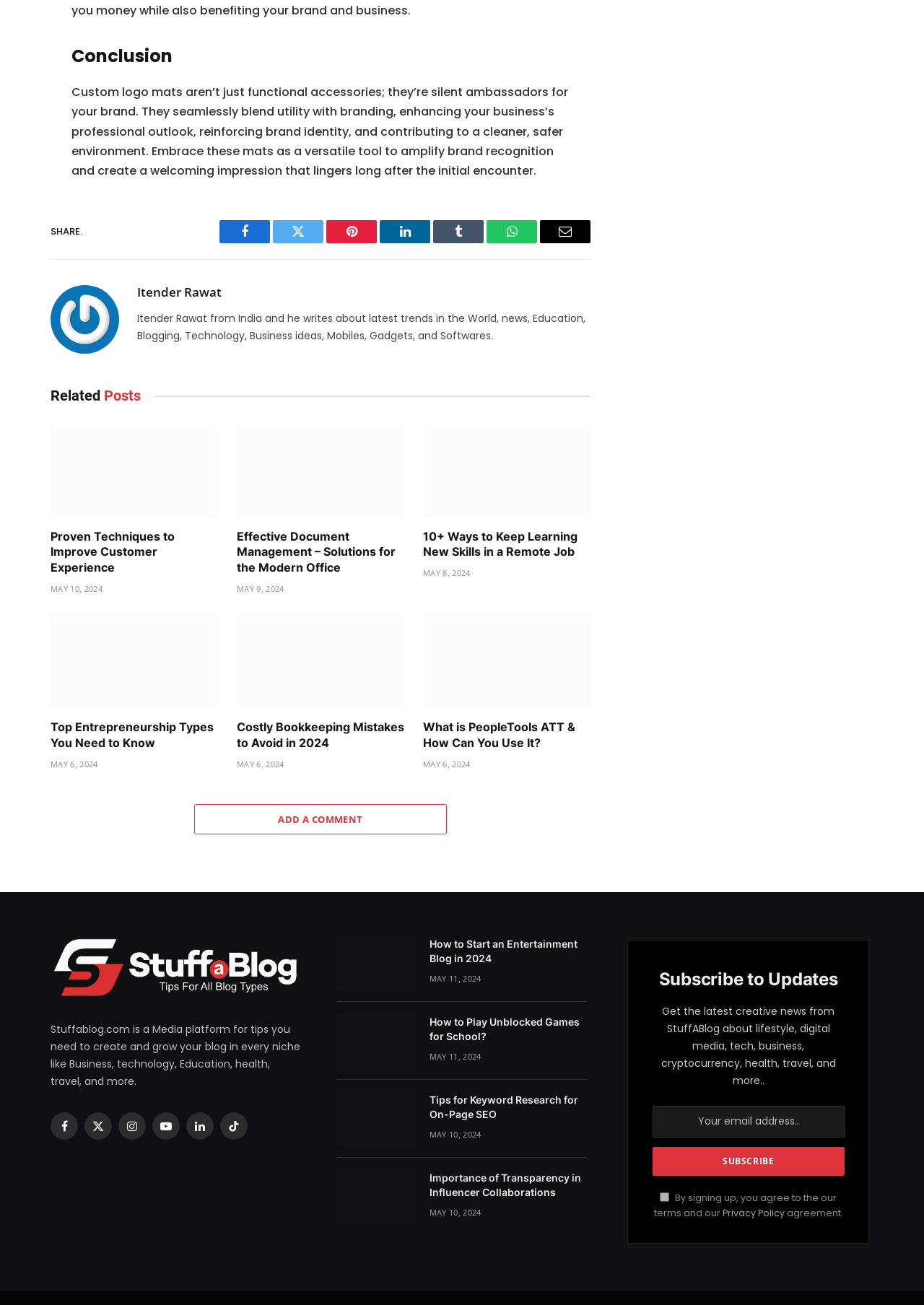Please reply to the following question using a single word or phrase: 
What is the topic of the article 'Proven Techniques to Improve Customer Experience'?

Customer Experience